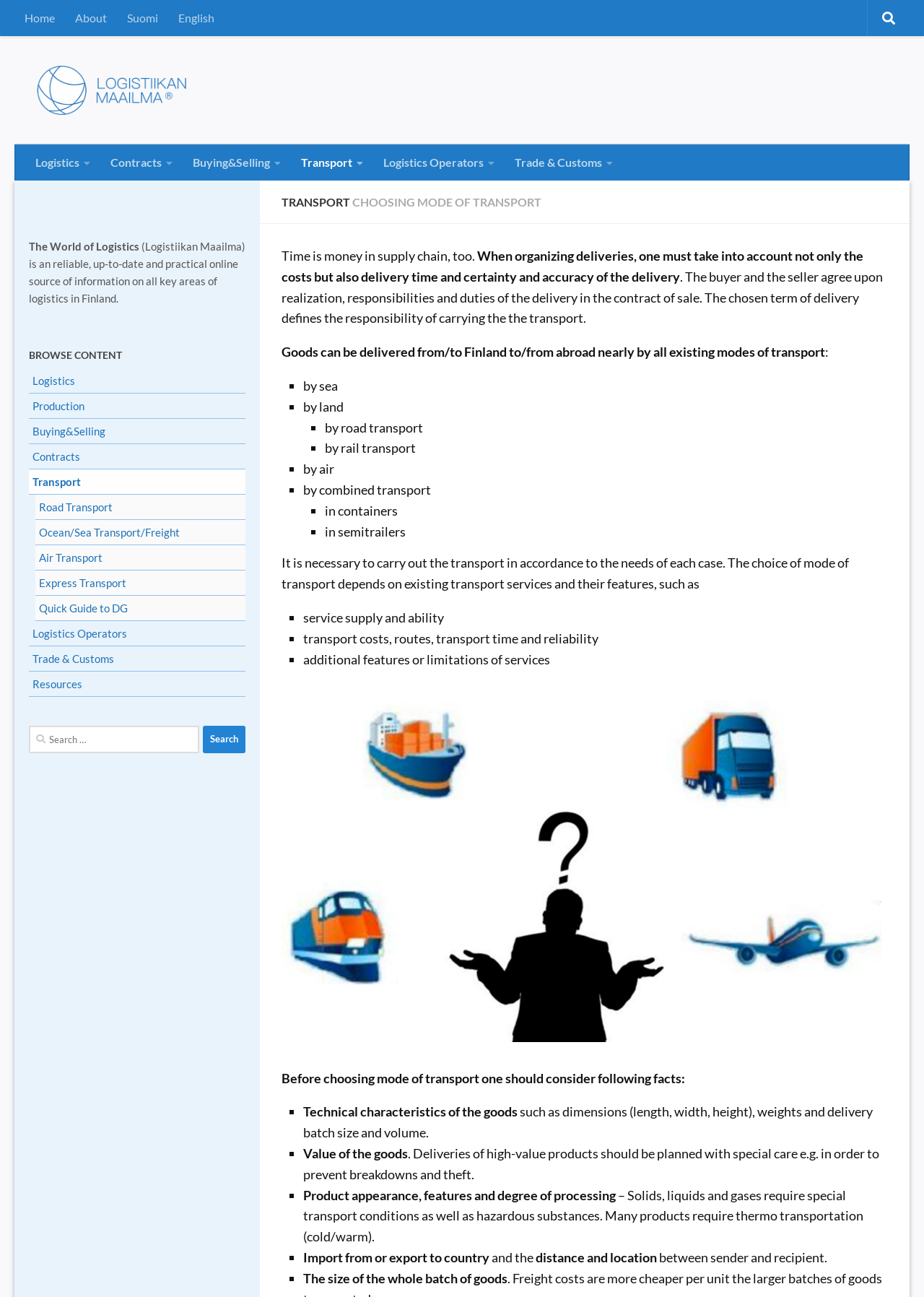Identify the bounding box coordinates for the UI element described by the following text: "parent_node: Search for: value="Search"". Provide the coordinates as four float numbers between 0 and 1, in the format [left, top, right, bottom].

[0.22, 0.56, 0.266, 0.581]